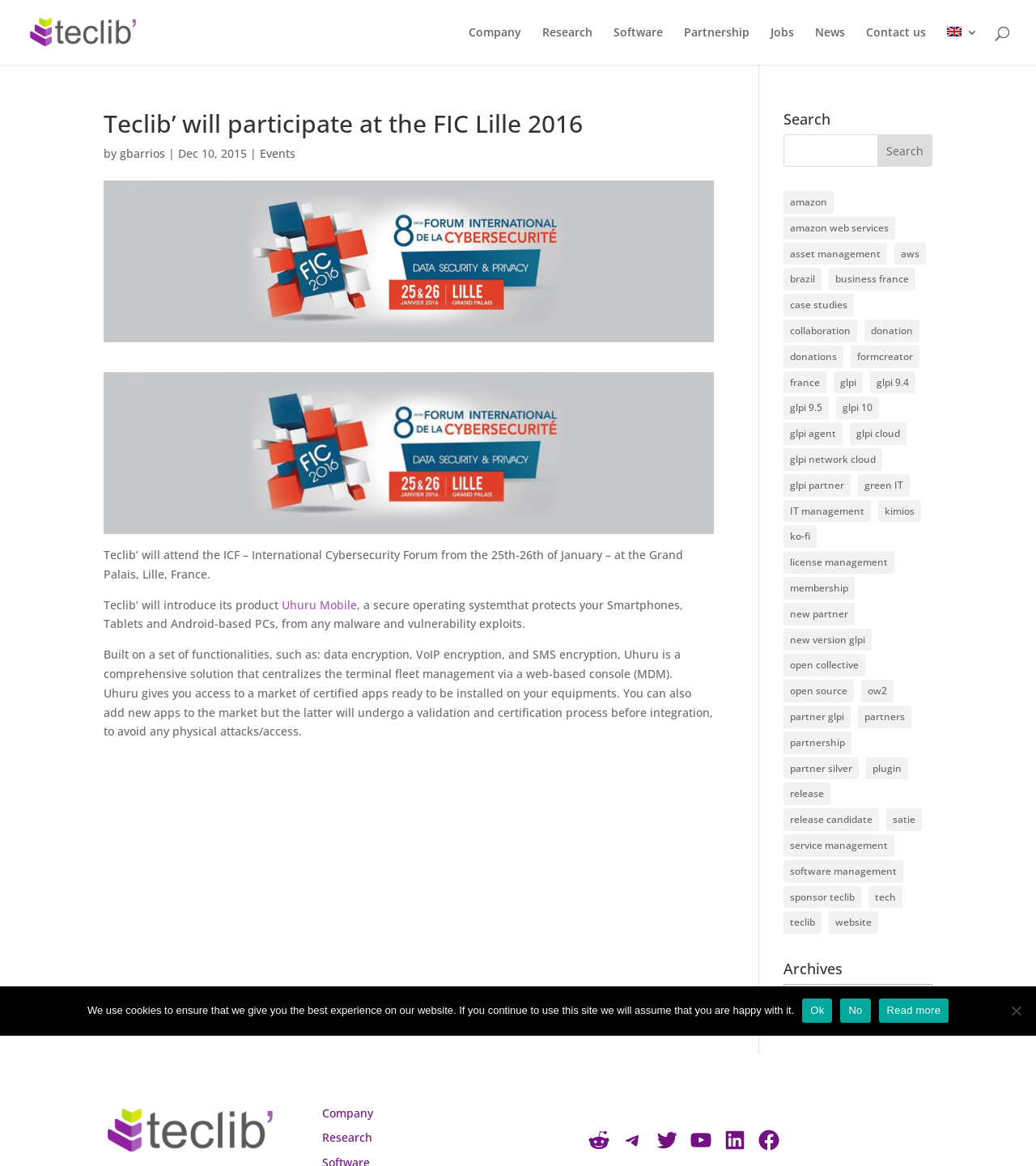Using the element description: "partners", determine the bounding box coordinates for the specified UI element. The coordinates should be four float numbers between 0 and 1, [left, top, right, bottom].

[0.828, 0.605, 0.88, 0.624]